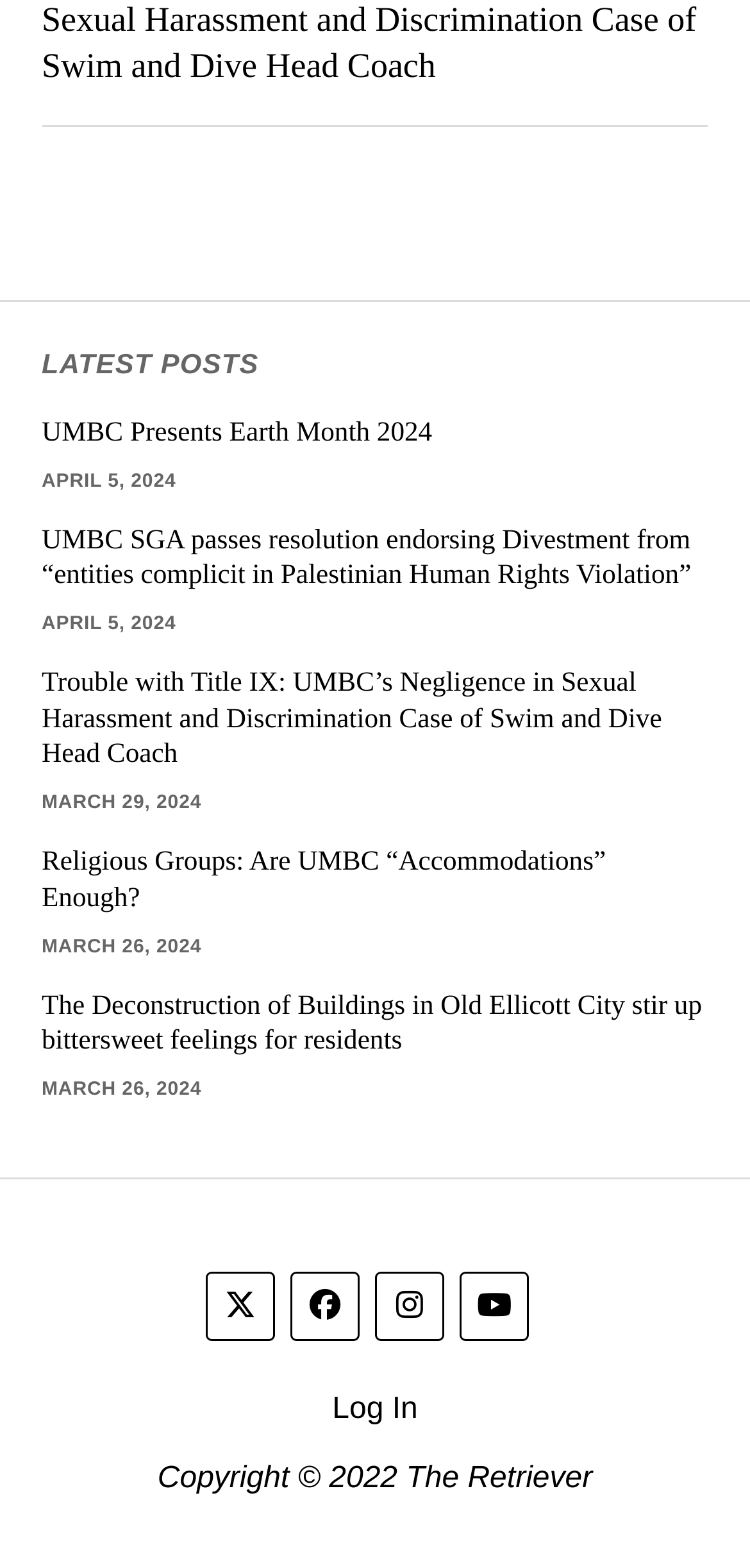Given the description "title="instagram"", provide the bounding box coordinates of the corresponding UI element.

[0.5, 0.812, 0.592, 0.856]